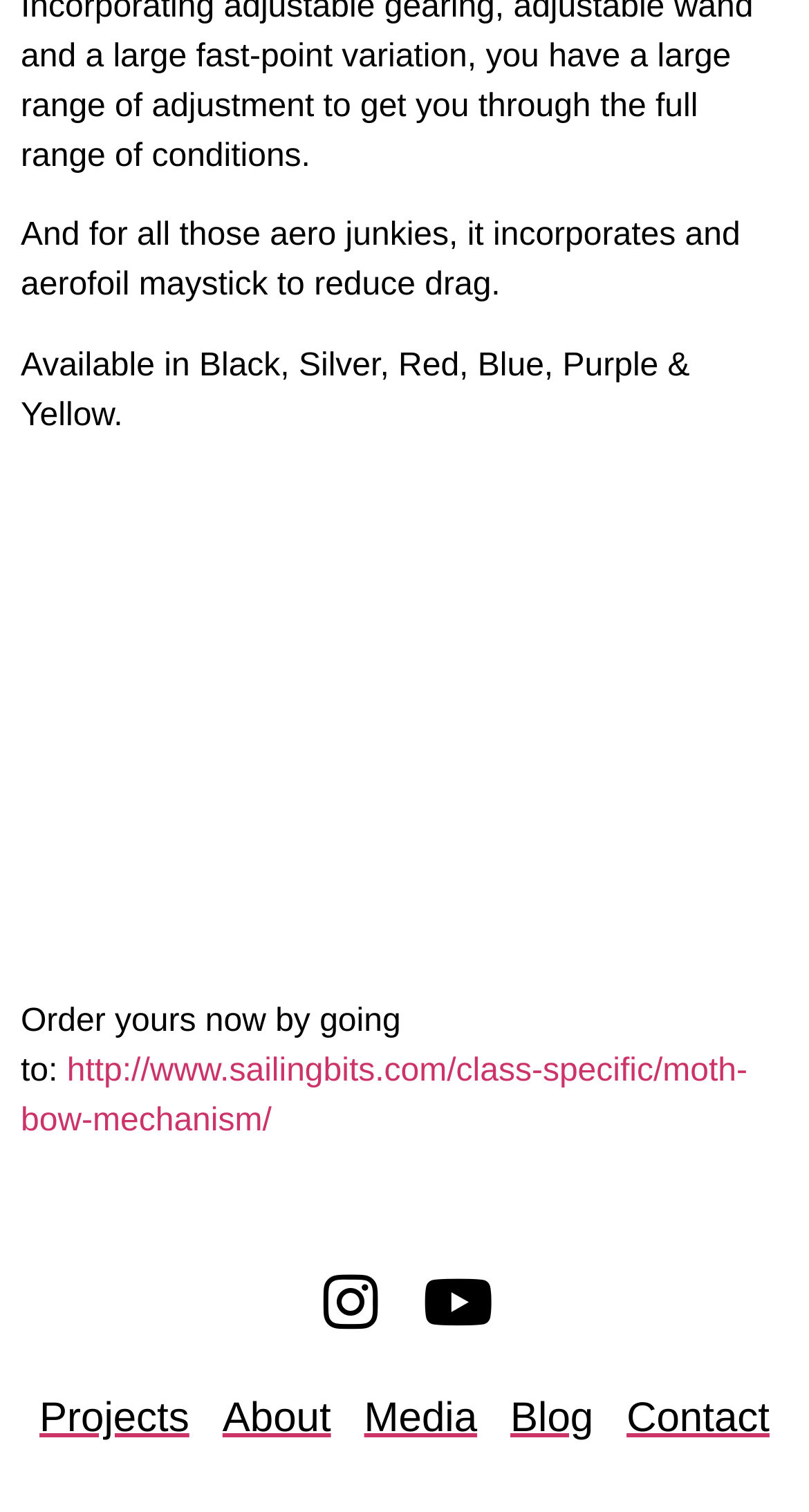Locate the bounding box coordinates of the element that should be clicked to fulfill the instruction: "Read the Blog".

[0.631, 0.918, 0.733, 0.959]